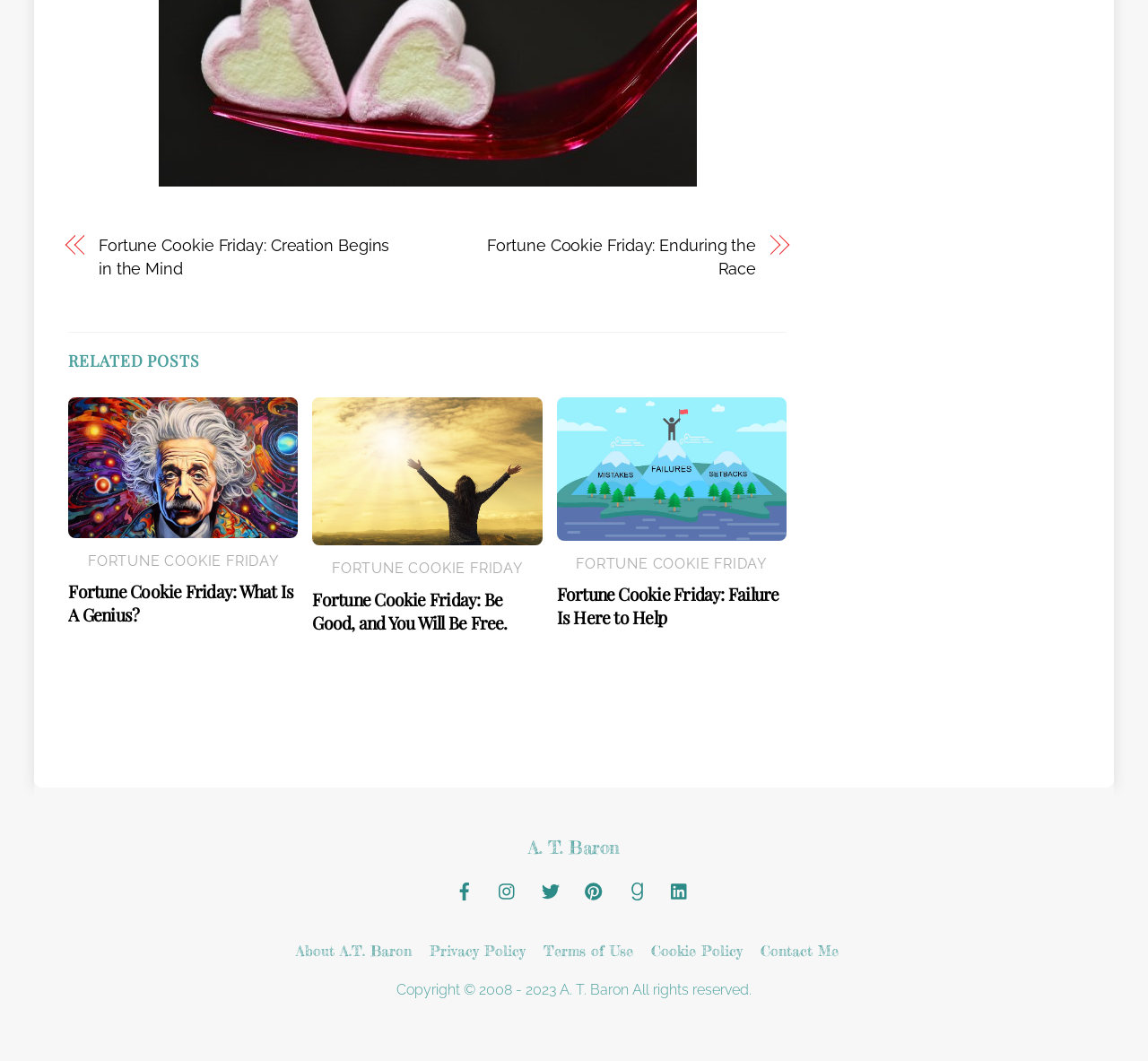Extract the bounding box coordinates for the UI element described as: "Privacy Policy".

[0.374, 0.888, 0.457, 0.905]